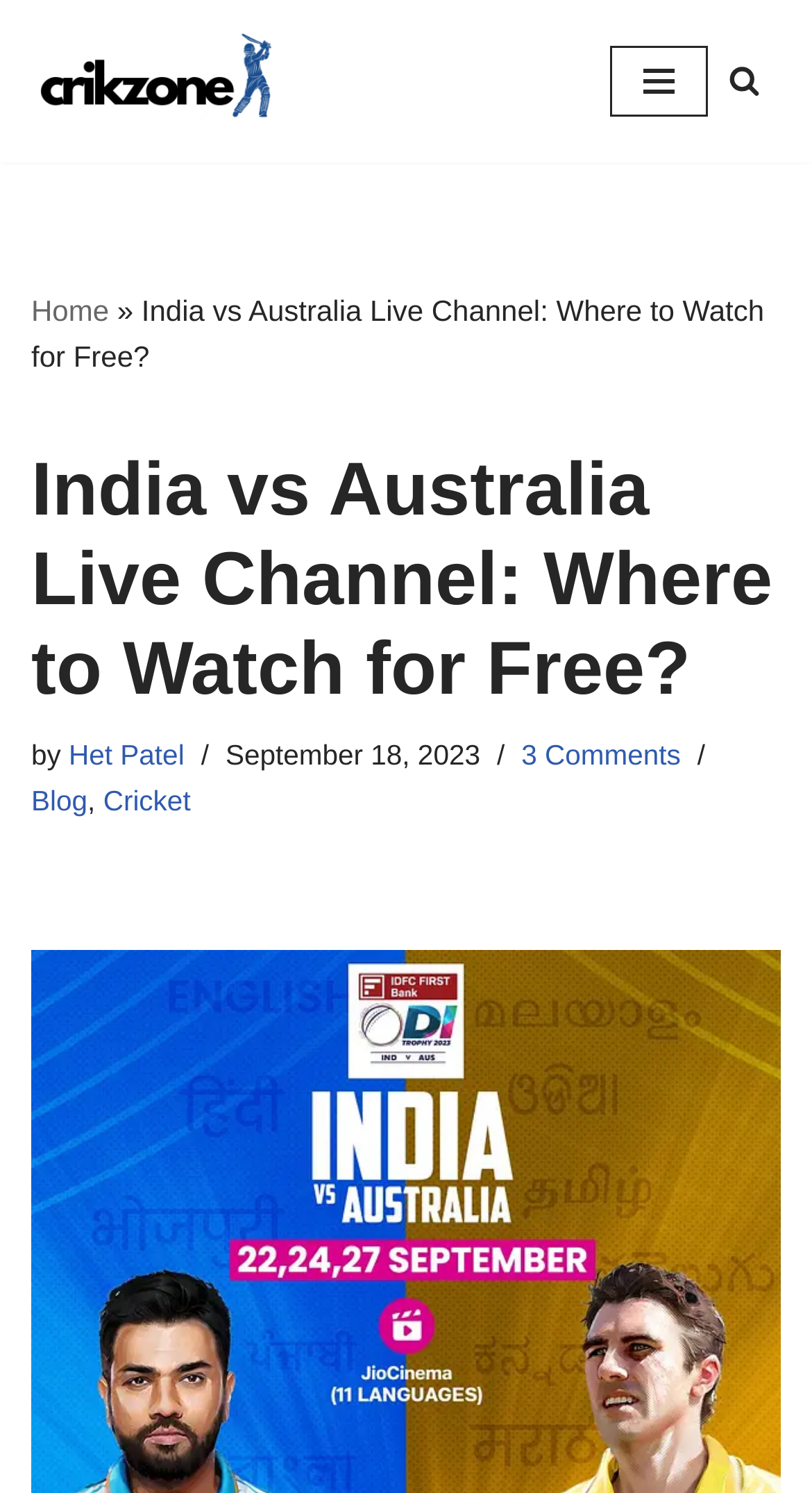What is the author of the current article? Observe the screenshot and provide a one-word or short phrase answer.

Het Patel